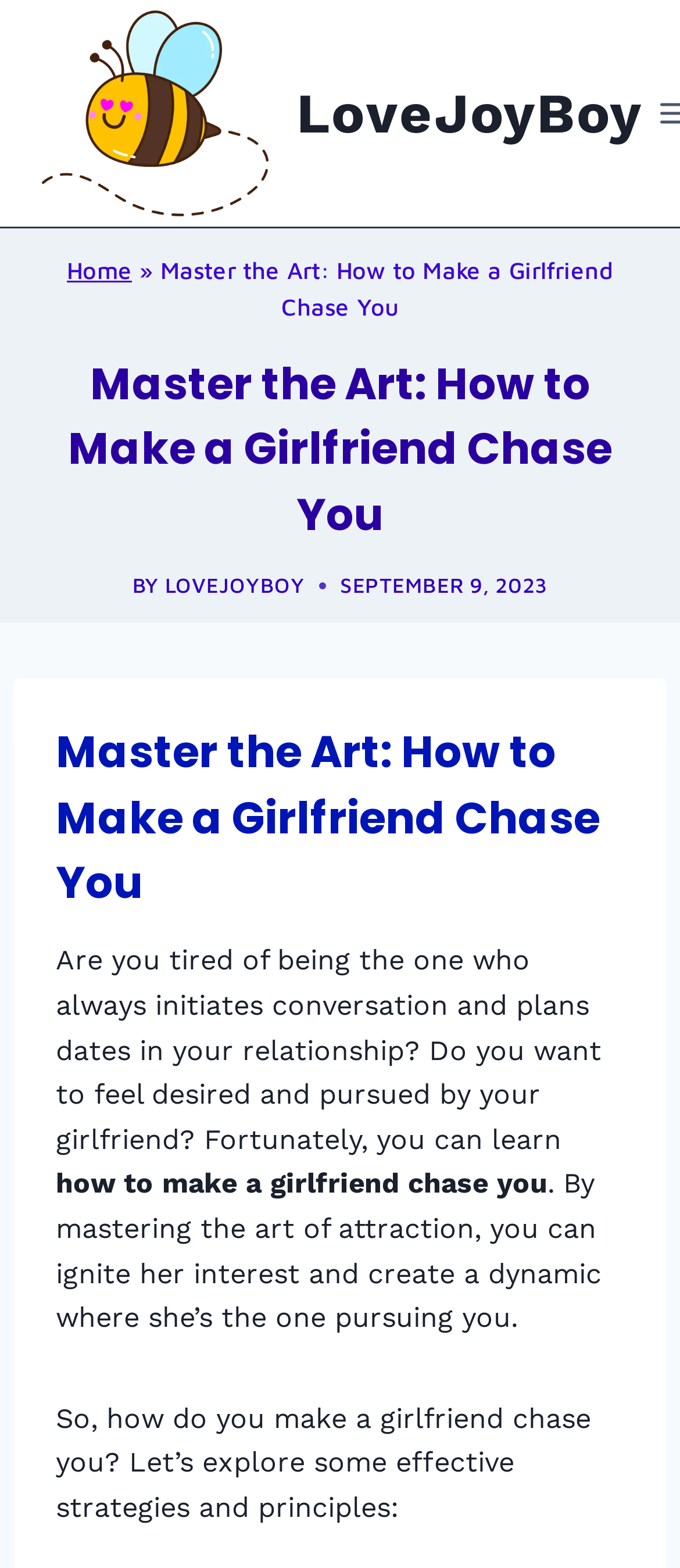Who is the author of the article?
Please respond to the question thoroughly and include all relevant details.

I found the author's name by looking at the text 'BY' followed by the link 'LOVEJOYBOY' which indicates the author's name.